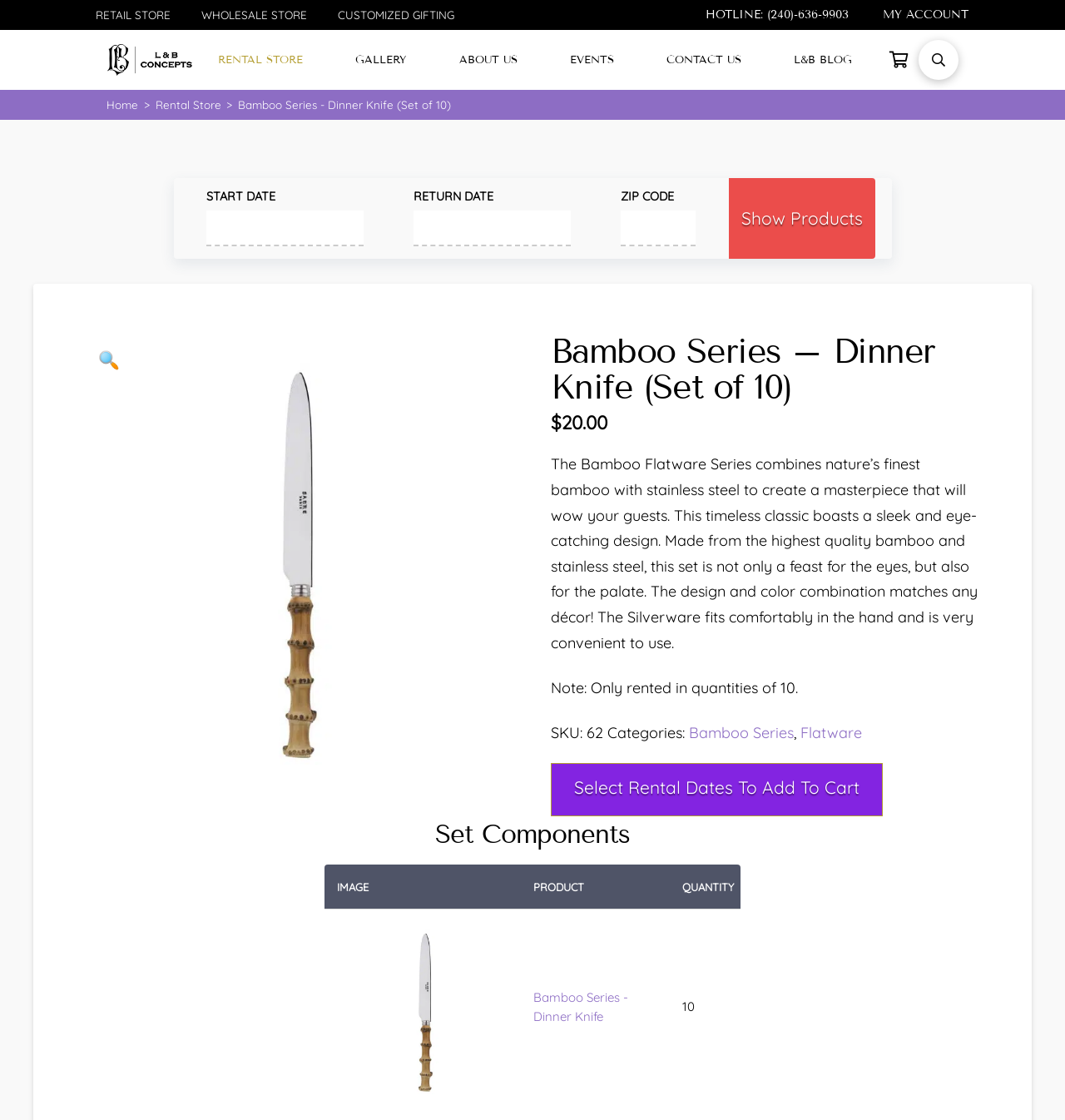Refer to the image and answer the question with as much detail as possible: How many products are in the set?

The quantity of products in the set can be found in the 'Set Components' table, where it is stated as '10' in the 'QUANTITY' column.